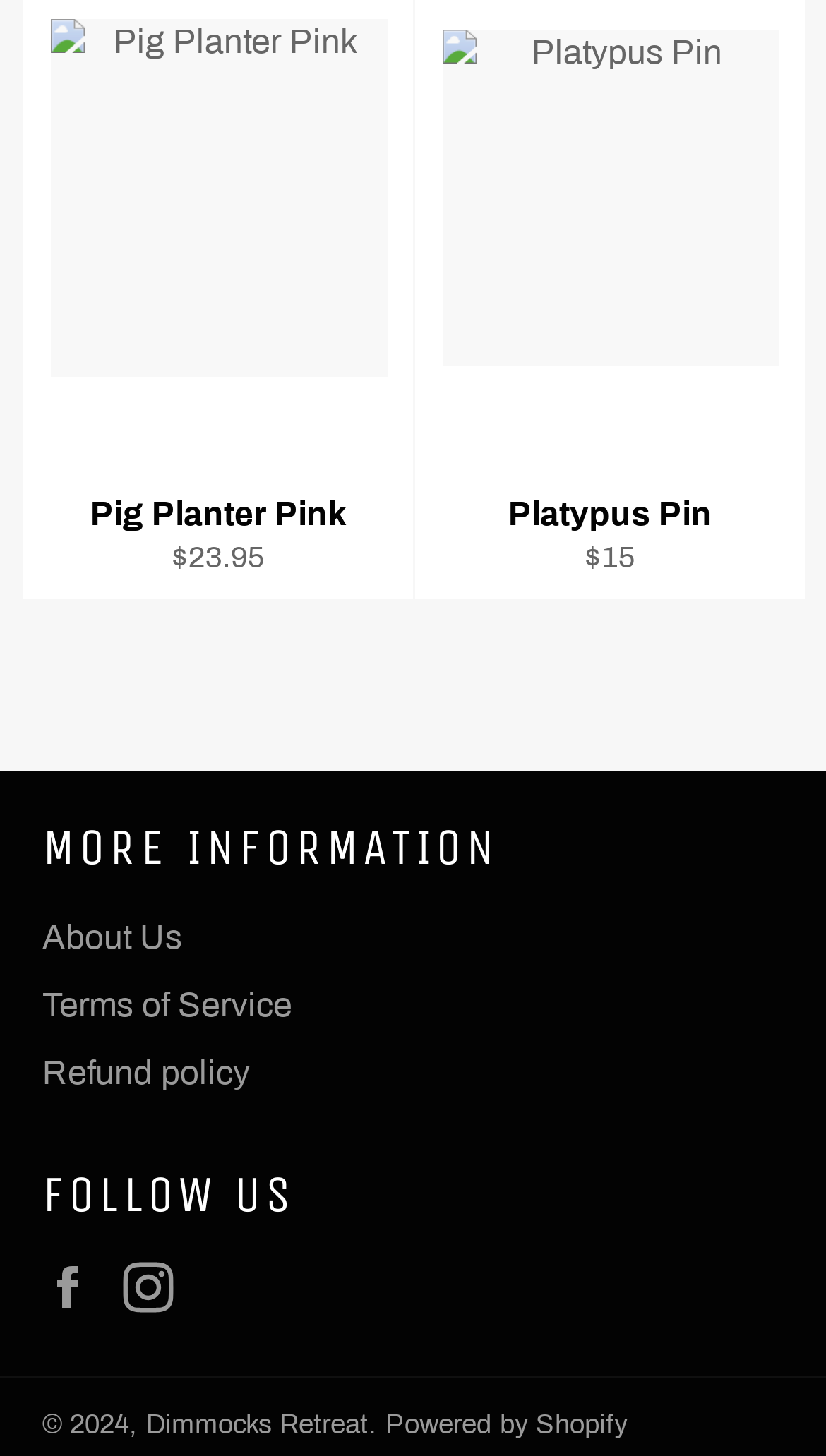What is the year of the copyright?
Please analyze the image and answer the question with as much detail as possible.

The copyright information is located at the bottom left of the webpage, and it states '© 2024', indicating that the year of the copyright is 2024.